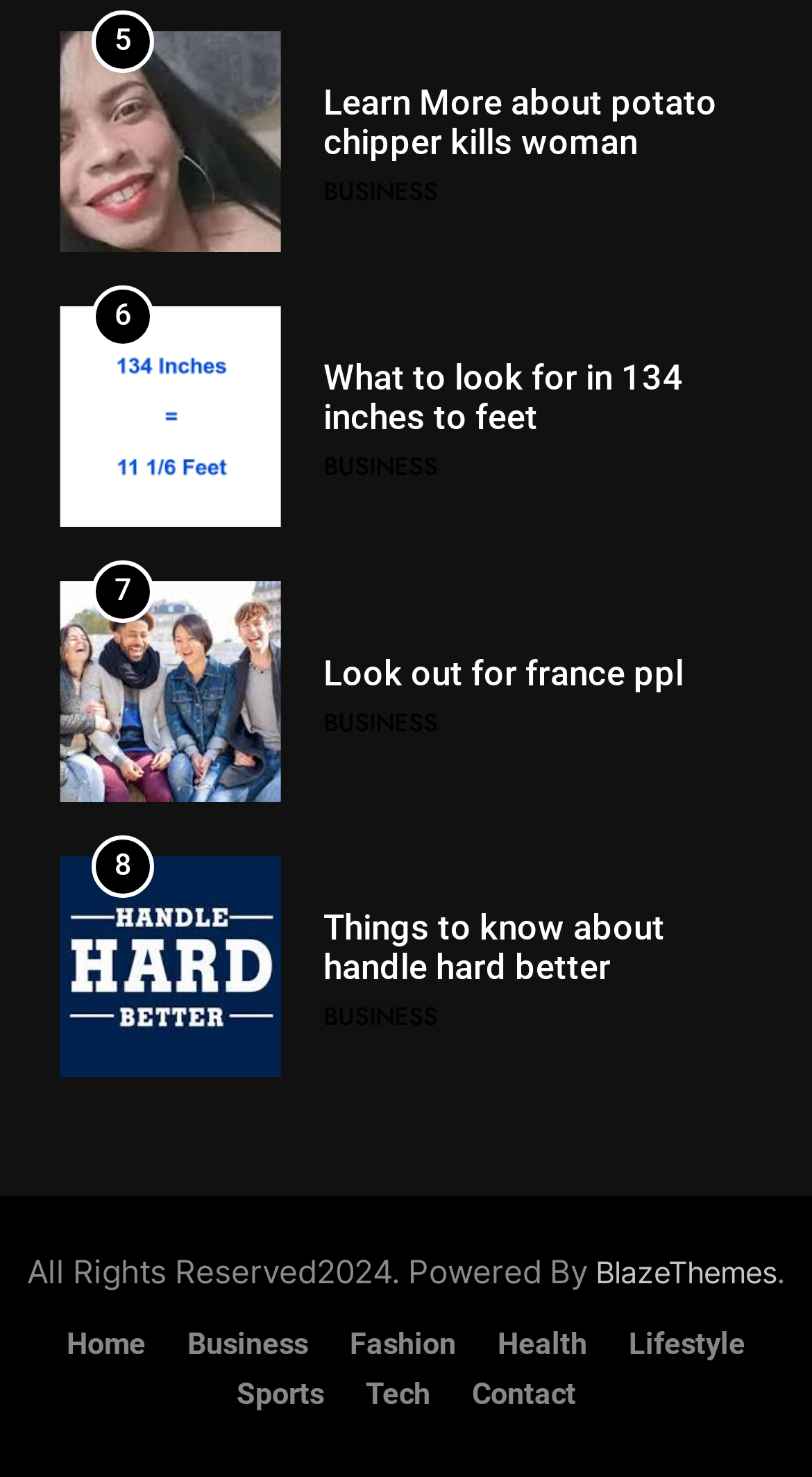Please identify the bounding box coordinates of the clickable region that I should interact with to perform the following instruction: "View the article about handling hard better". The coordinates should be expressed as four float numbers between 0 and 1, i.e., [left, top, right, bottom].

[0.398, 0.243, 0.819, 0.296]